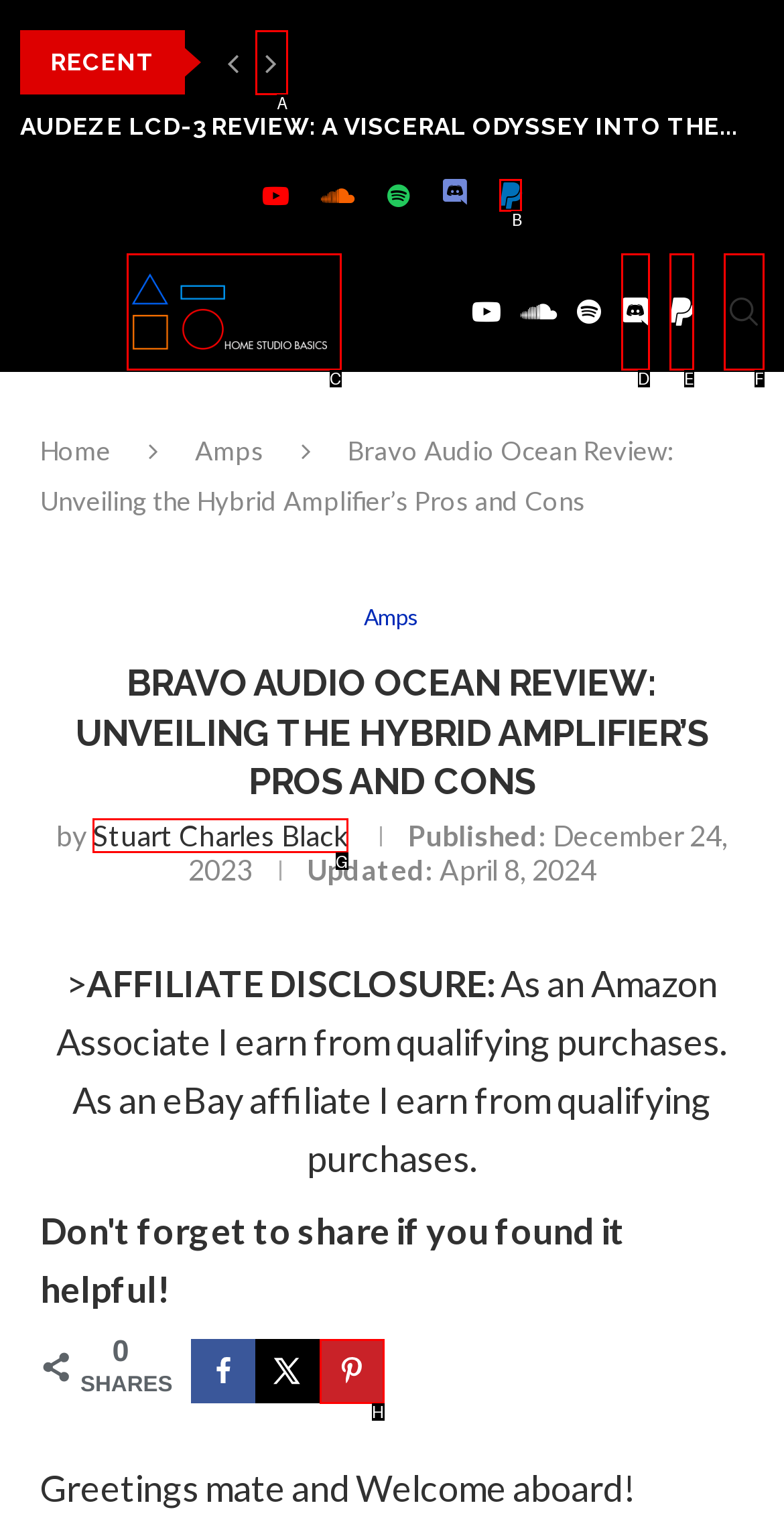From the options provided, determine which HTML element best fits the description: alt="Home Studio Basics". Answer with the correct letter.

C